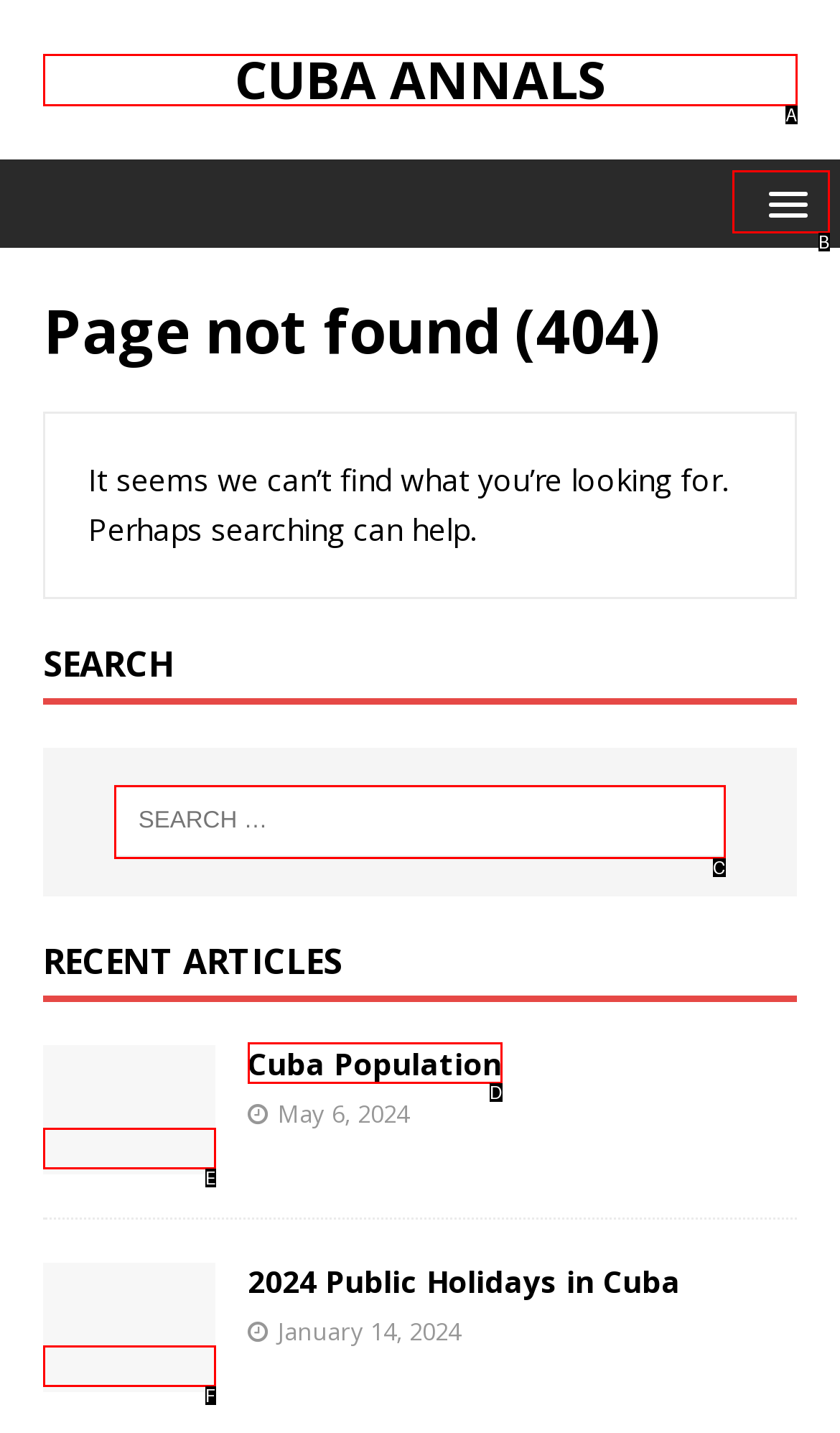Identify the letter that best matches this UI element description: MENU
Answer with the letter from the given options.

B